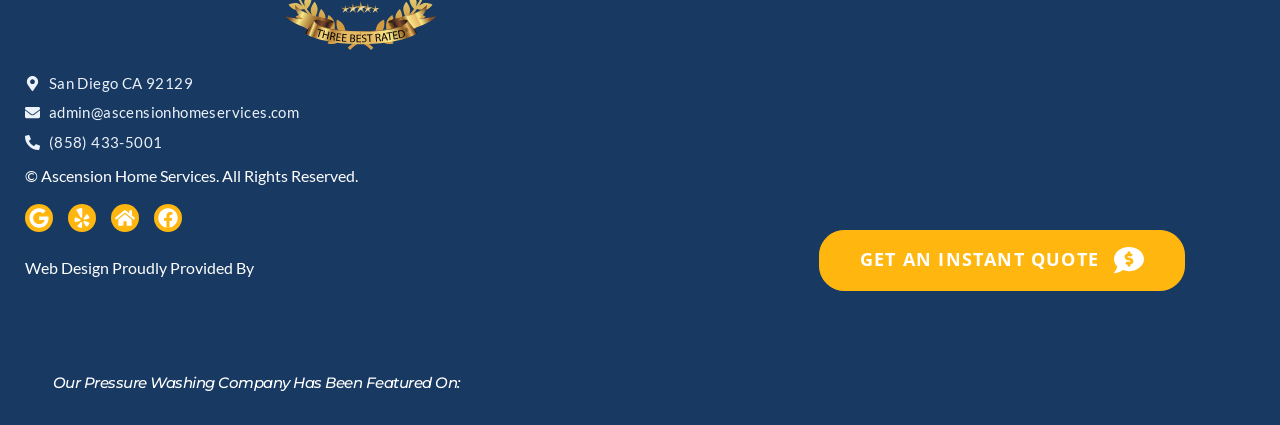Determine the bounding box coordinates of the area to click in order to meet this instruction: "Visit the Facebook page".

[0.12, 0.48, 0.142, 0.546]